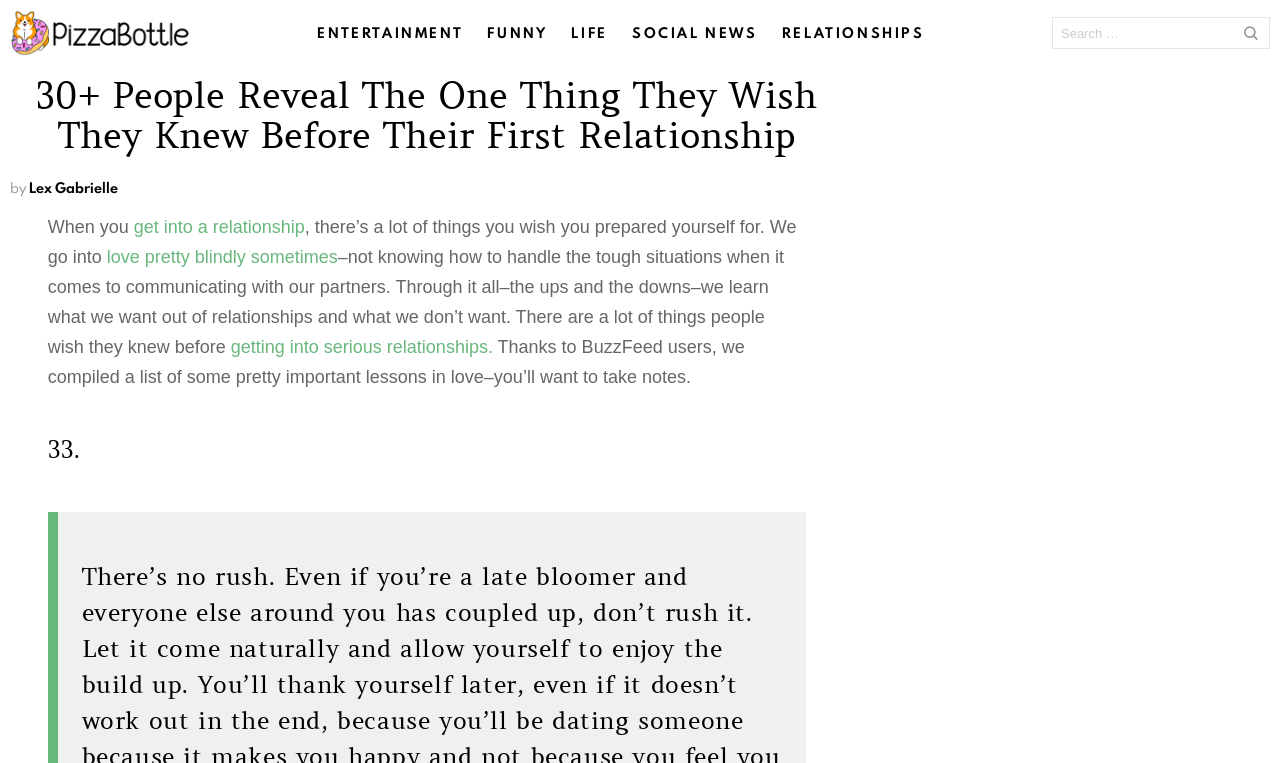Use a single word or phrase to answer this question: 
What is the category of the article?

RELATIONSHIPS